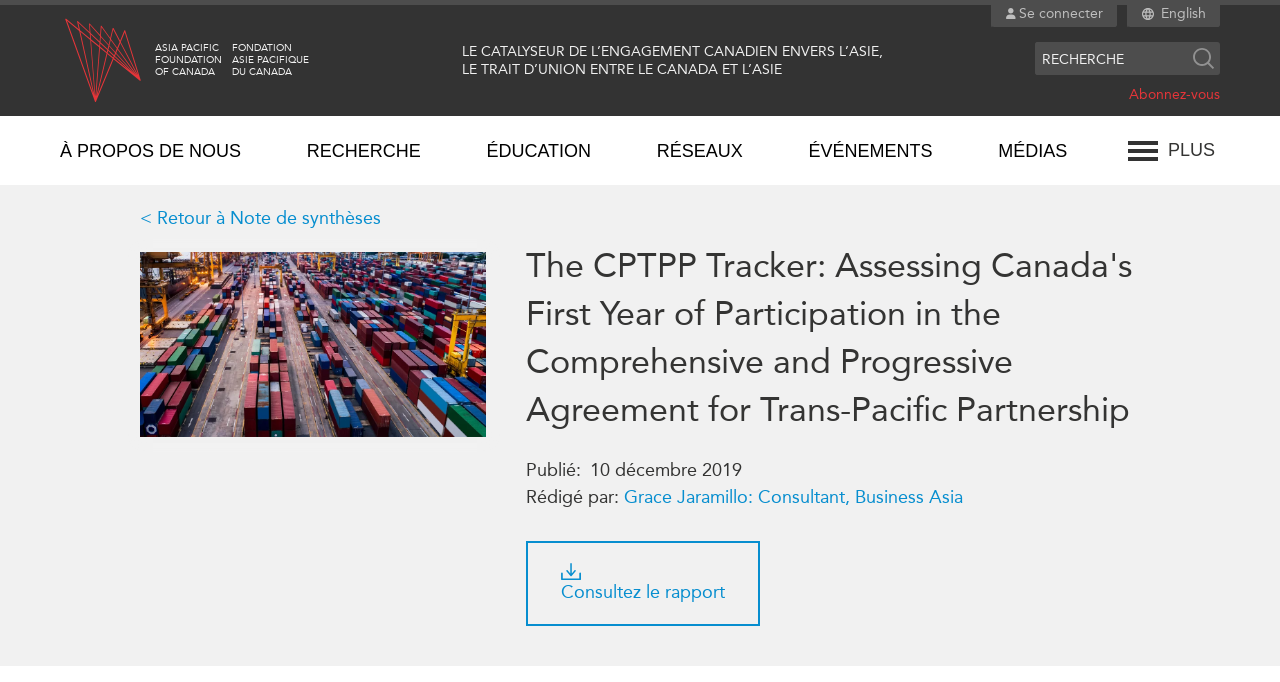Respond to the following query with just one word or a short phrase: 
How many sections are there in the main menu?

7